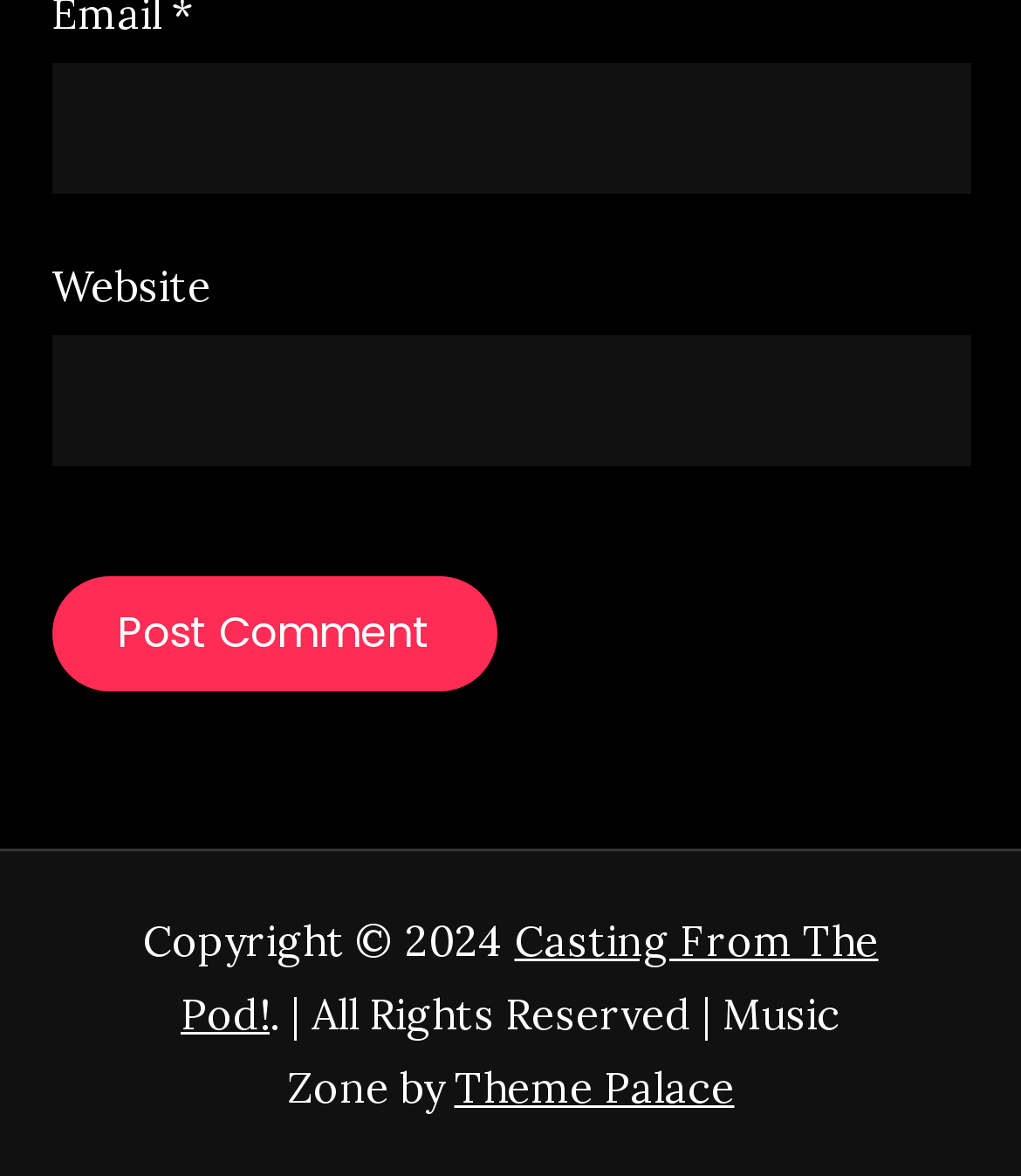Using the element description parent_node: Website name="url", predict the bounding box coordinates for the UI element. Provide the coordinates in (top-left x, top-left y, bottom-right x, bottom-right y) format with values ranging from 0 to 1.

[0.05, 0.286, 0.95, 0.397]